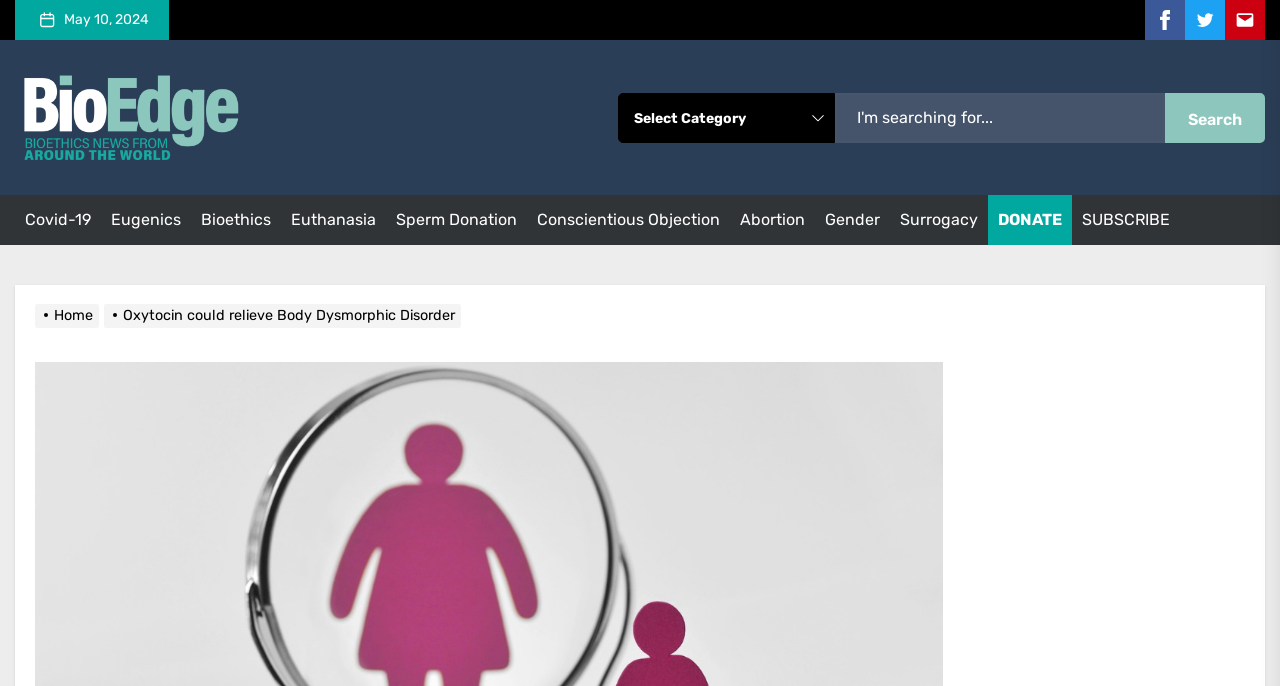Respond with a single word or phrase to the following question:
How many navigation links are in the horizontal navigation bar?

11